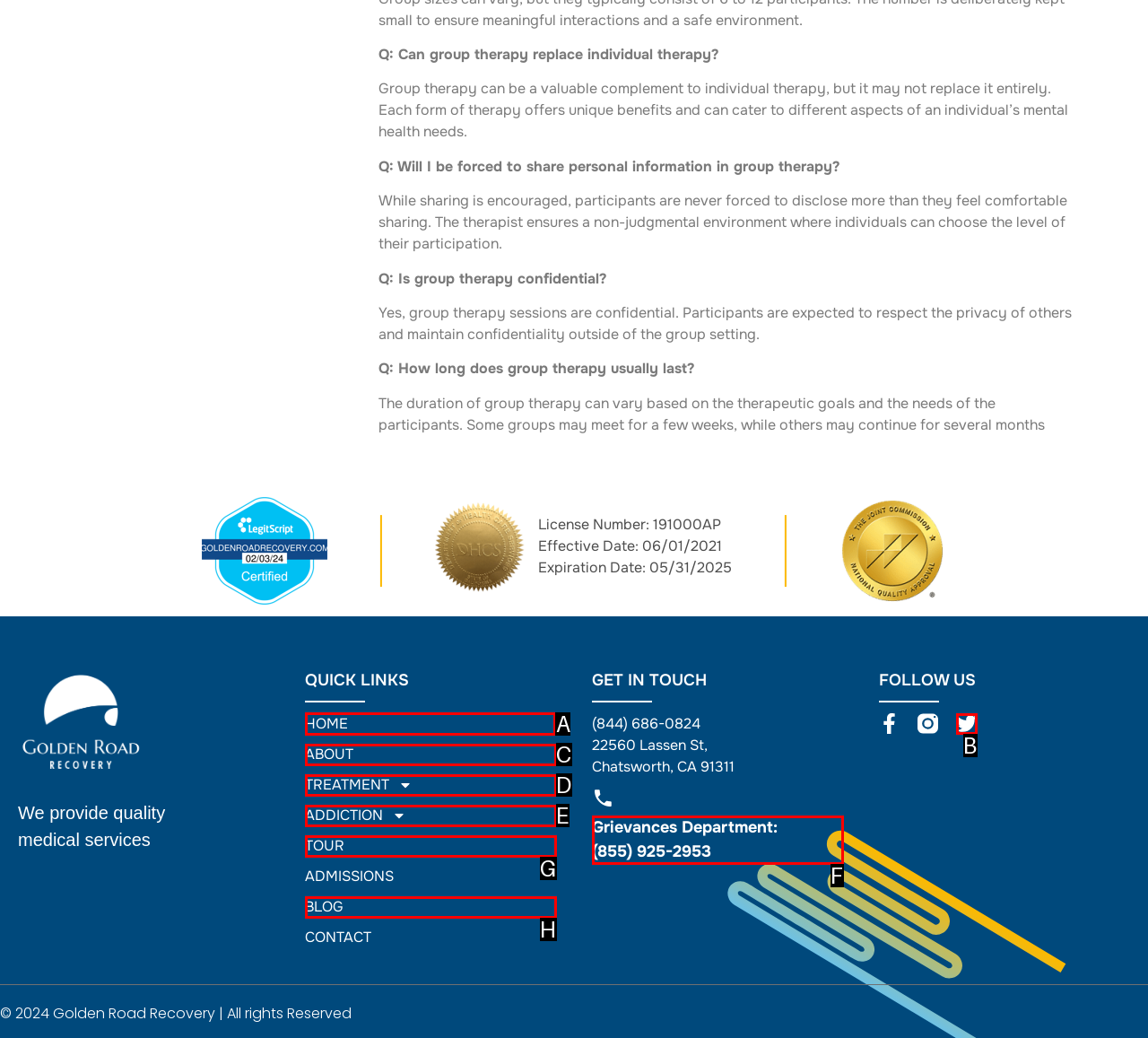To execute the task: Click the 'HOME' link, which one of the highlighted HTML elements should be clicked? Answer with the option's letter from the choices provided.

A